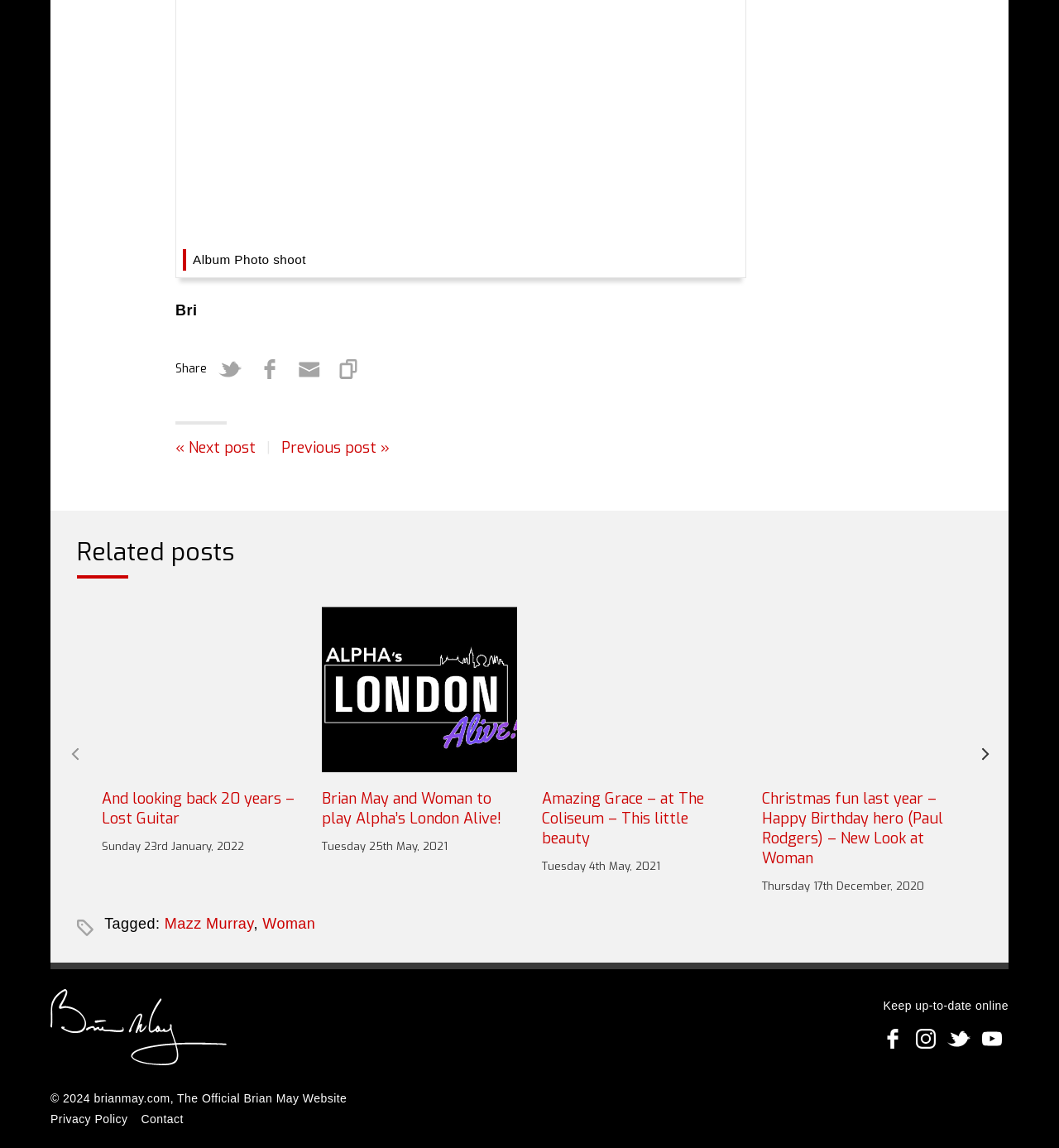Kindly provide the bounding box coordinates of the section you need to click on to fulfill the given instruction: "View post 'Brian and Kerry - Amazing Grace - Song For Nature'".

[0.512, 0.528, 0.696, 0.762]